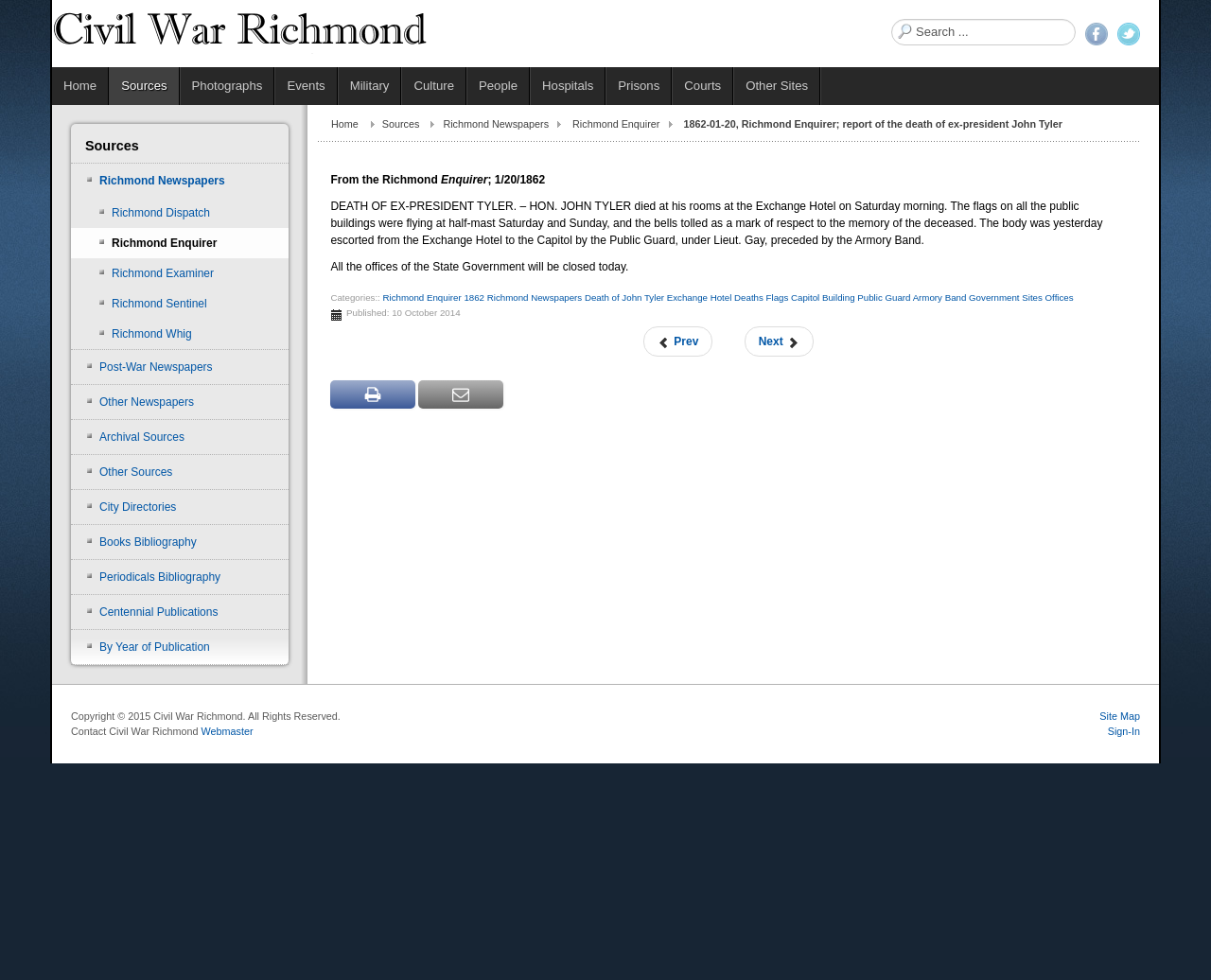Please determine the bounding box coordinates of the element to click in order to execute the following instruction: "Explore the Sources section". The coordinates should be four float numbers between 0 and 1, specified as [left, top, right, bottom].

[0.091, 0.069, 0.148, 0.107]